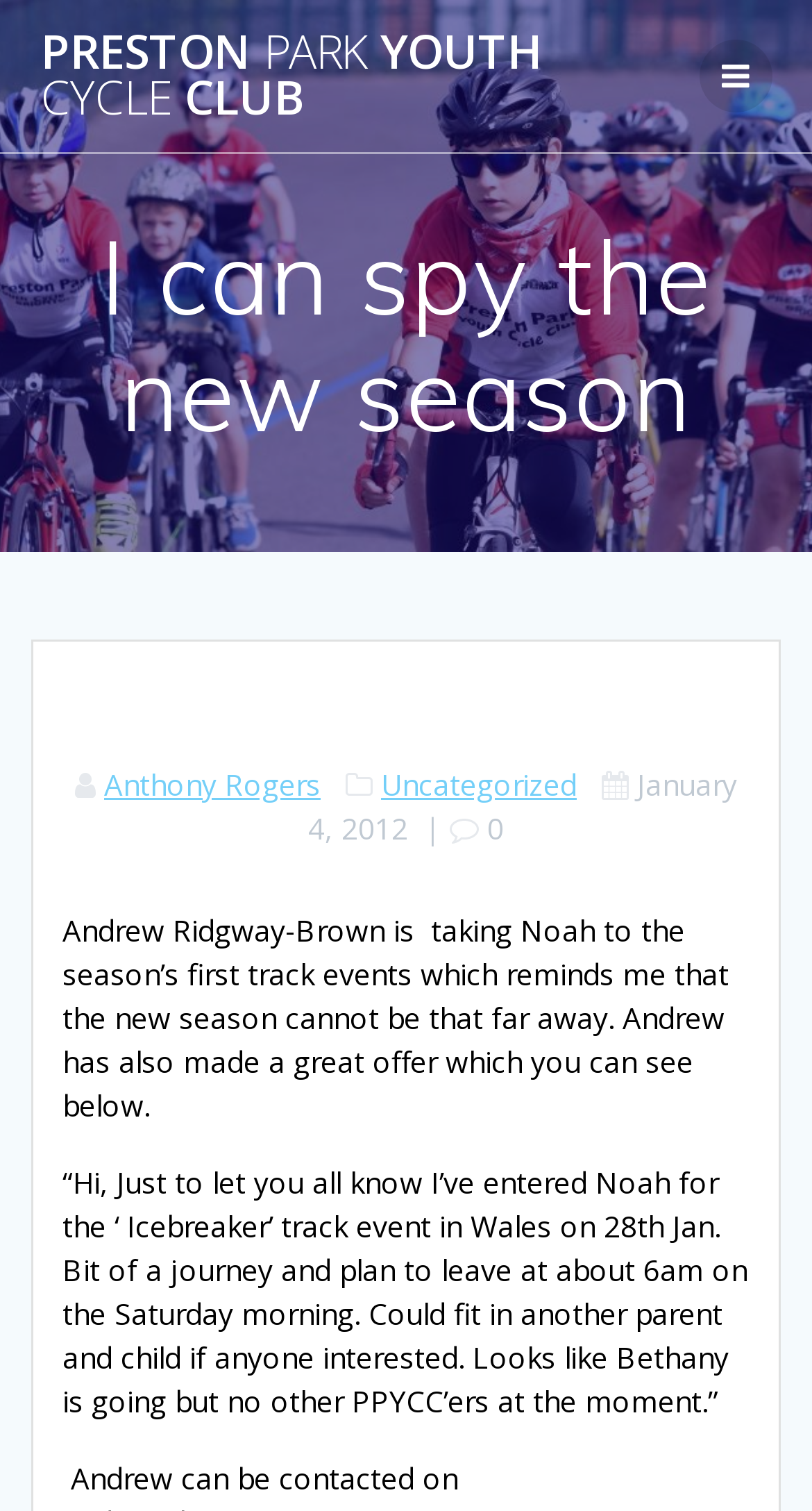Bounding box coordinates are specified in the format (top-left x, top-left y, bottom-right x, bottom-right y). All values are floating point numbers bounded between 0 and 1. Please provide the bounding box coordinate of the region this sentence describes: Uncategorized

[0.469, 0.506, 0.71, 0.533]